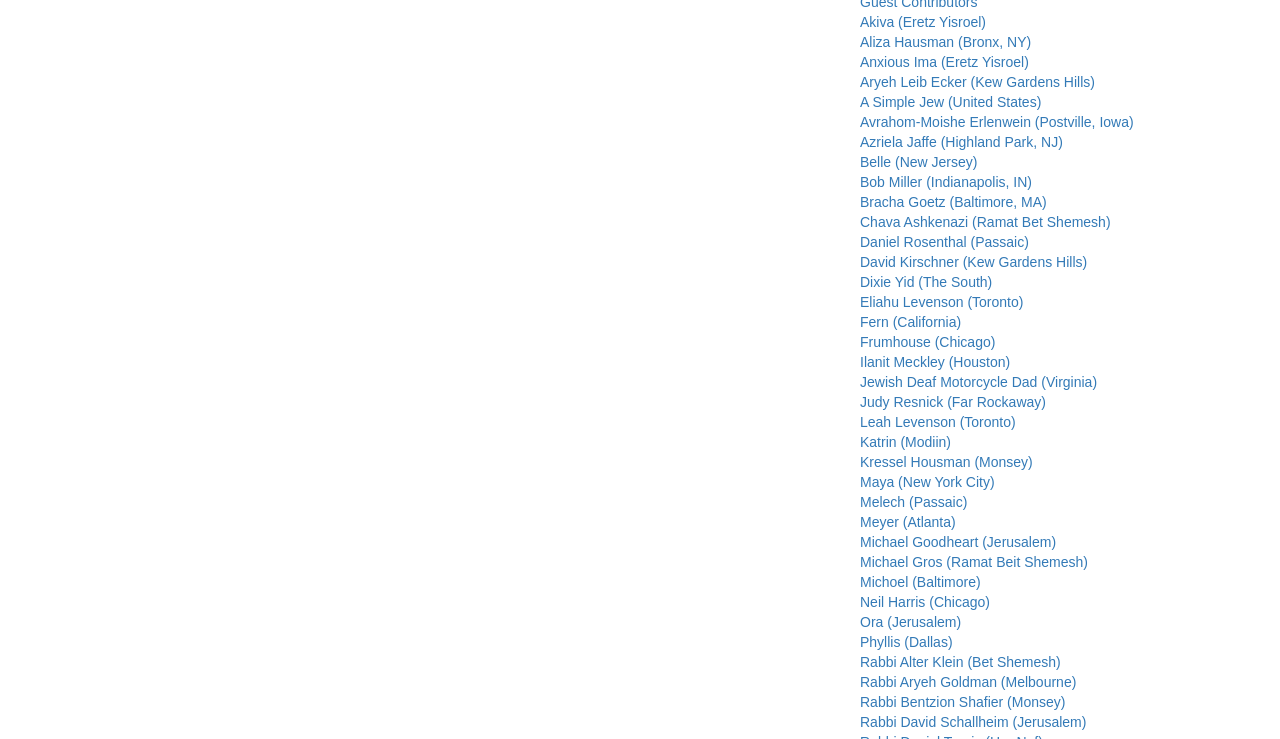Please analyze the image and provide a thorough answer to the question:
What is the location of the author 'Rabbi David Schallheim'?

I found the link element with the text 'Rabbi David Schallheim (Jerusalem)' and extracted the location 'Jerusalem' from the text.